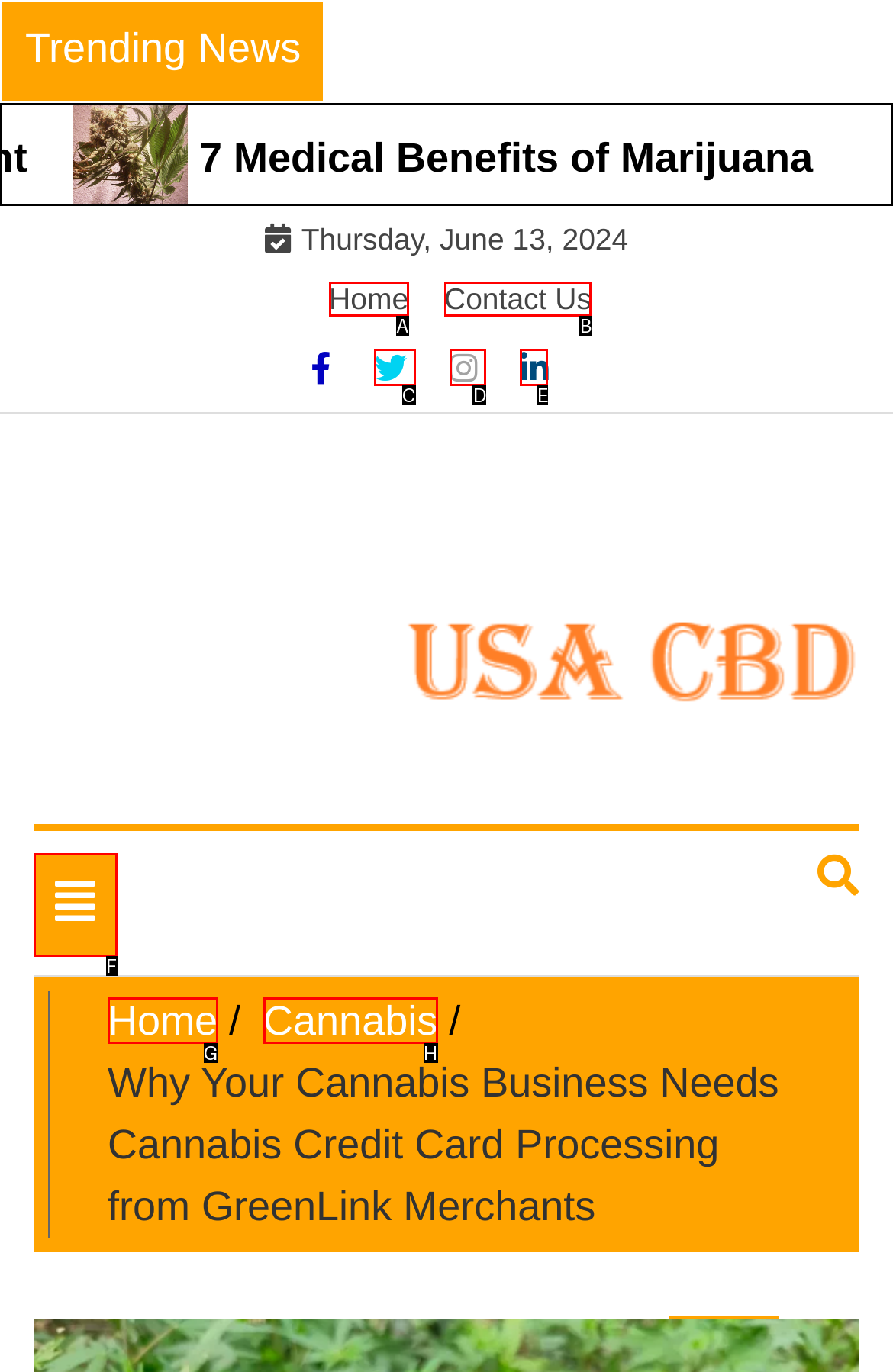Please indicate which option's letter corresponds to the task: Toggle navigation by examining the highlighted elements in the screenshot.

F